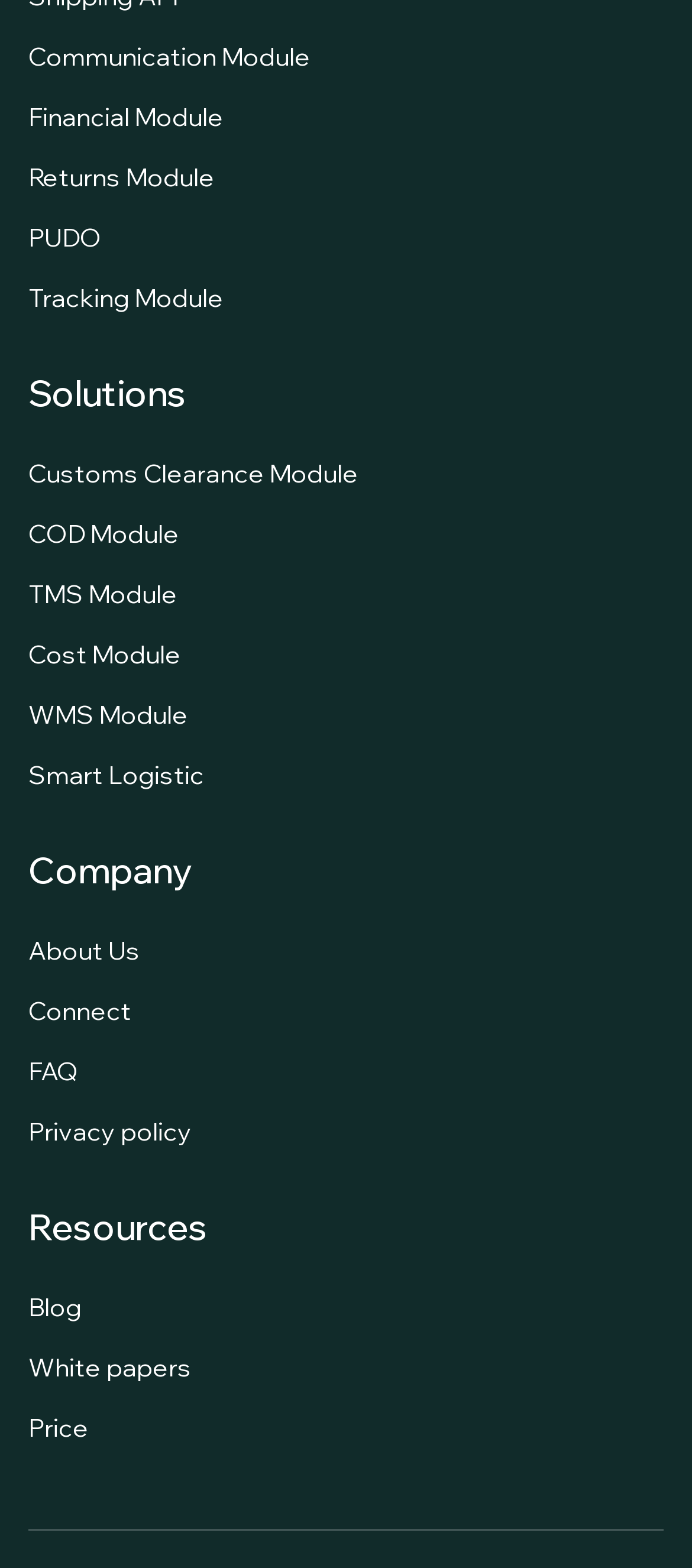Given the description "Connect", determine the bounding box of the corresponding UI element.

[0.041, 0.634, 0.277, 0.655]